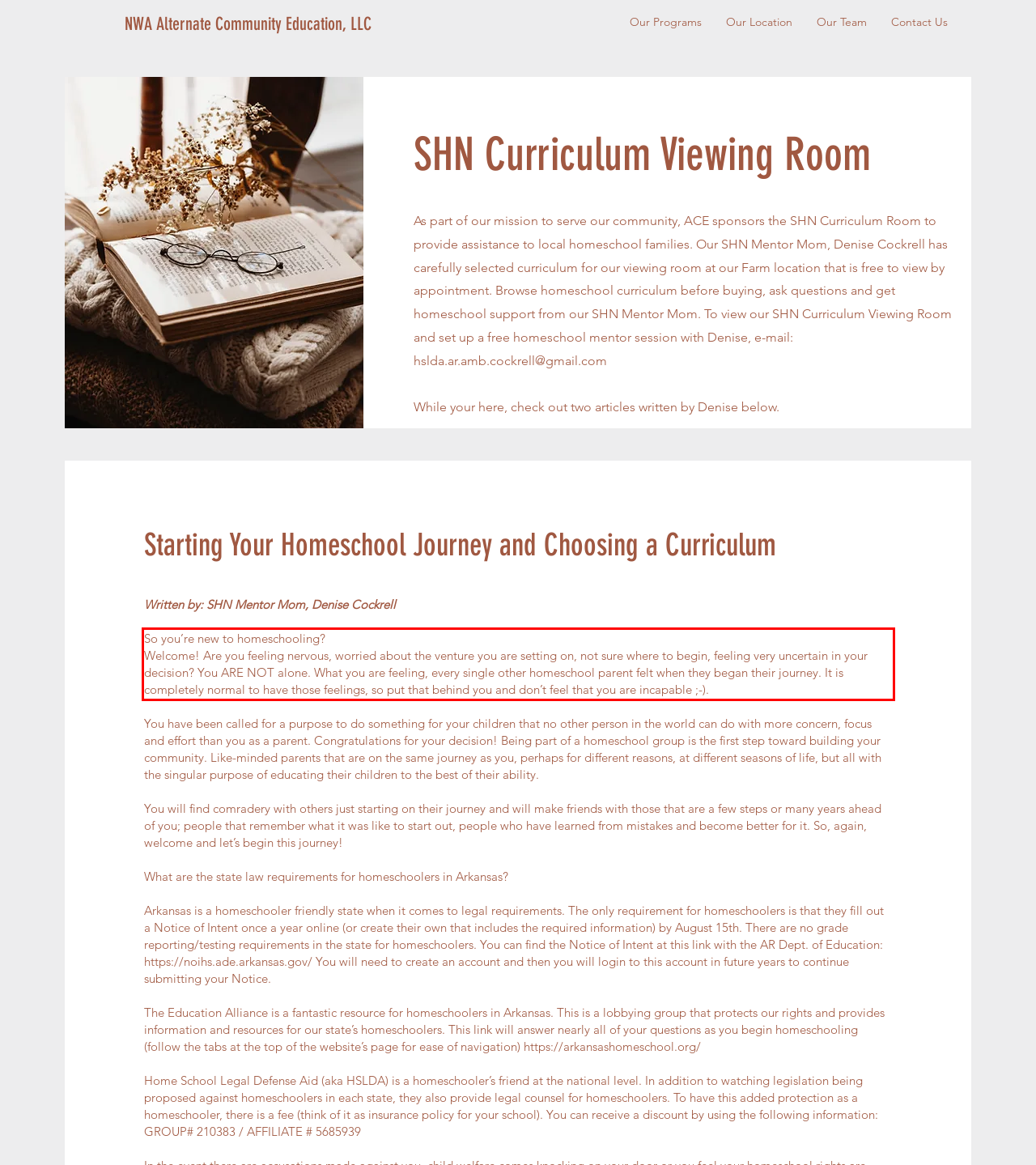You have a screenshot of a webpage with a red bounding box. Identify and extract the text content located inside the red bounding box.

So you’re new to homeschooling? Welcome! Are you feeling nervous, worried about the venture you are setting on, not sure where to begin, feeling very uncertain in your decision? You ARE NOT alone. What you are feeling, every single other homeschool parent felt when they began their journey. It is completely normal to have those feelings, so put that behind you and don’t feel that you are incapable ;-).